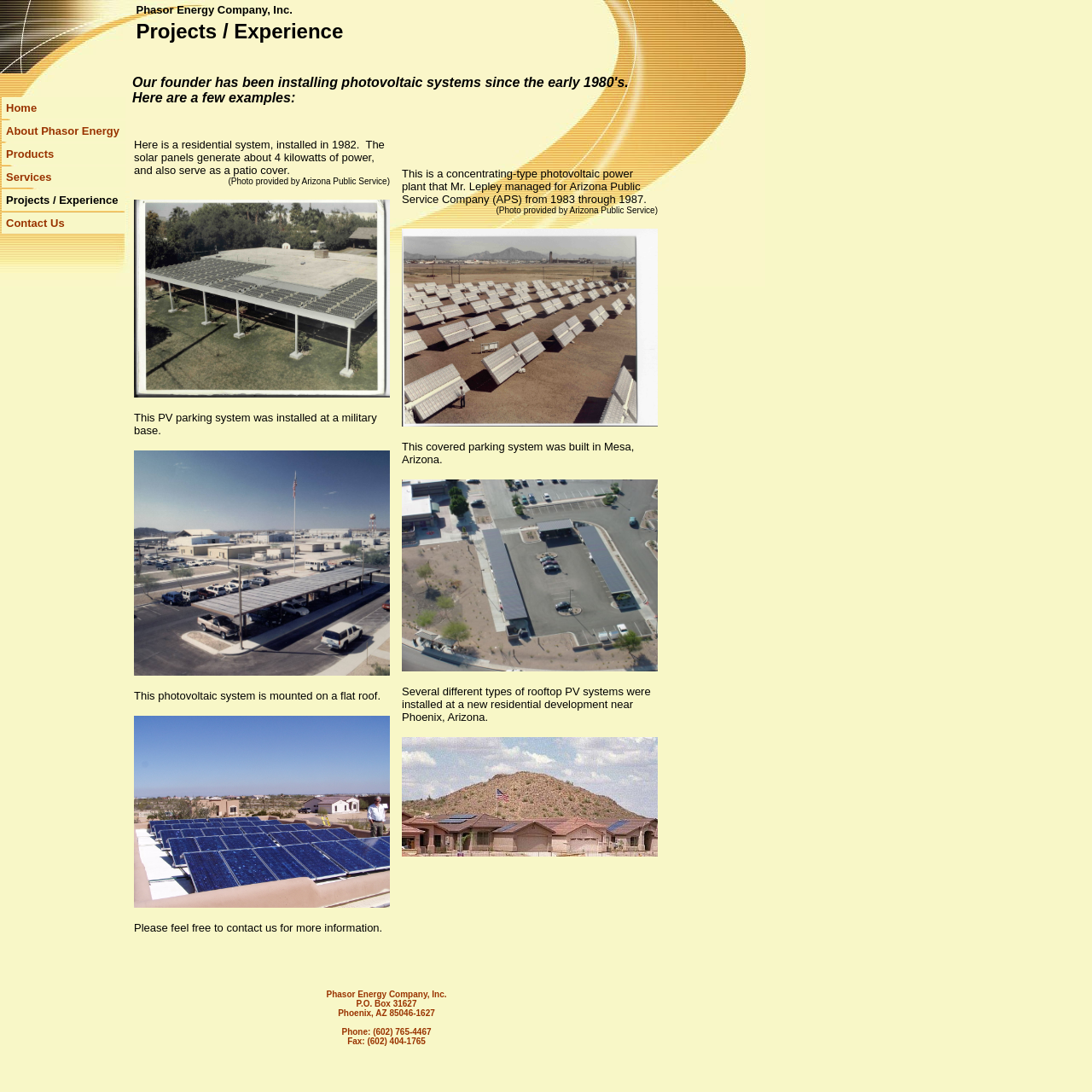What is the location of the covered parking system?
Using the image, elaborate on the answer with as much detail as possible.

The text mentions that 'This covered parking system was built in Mesa, Arizona.'